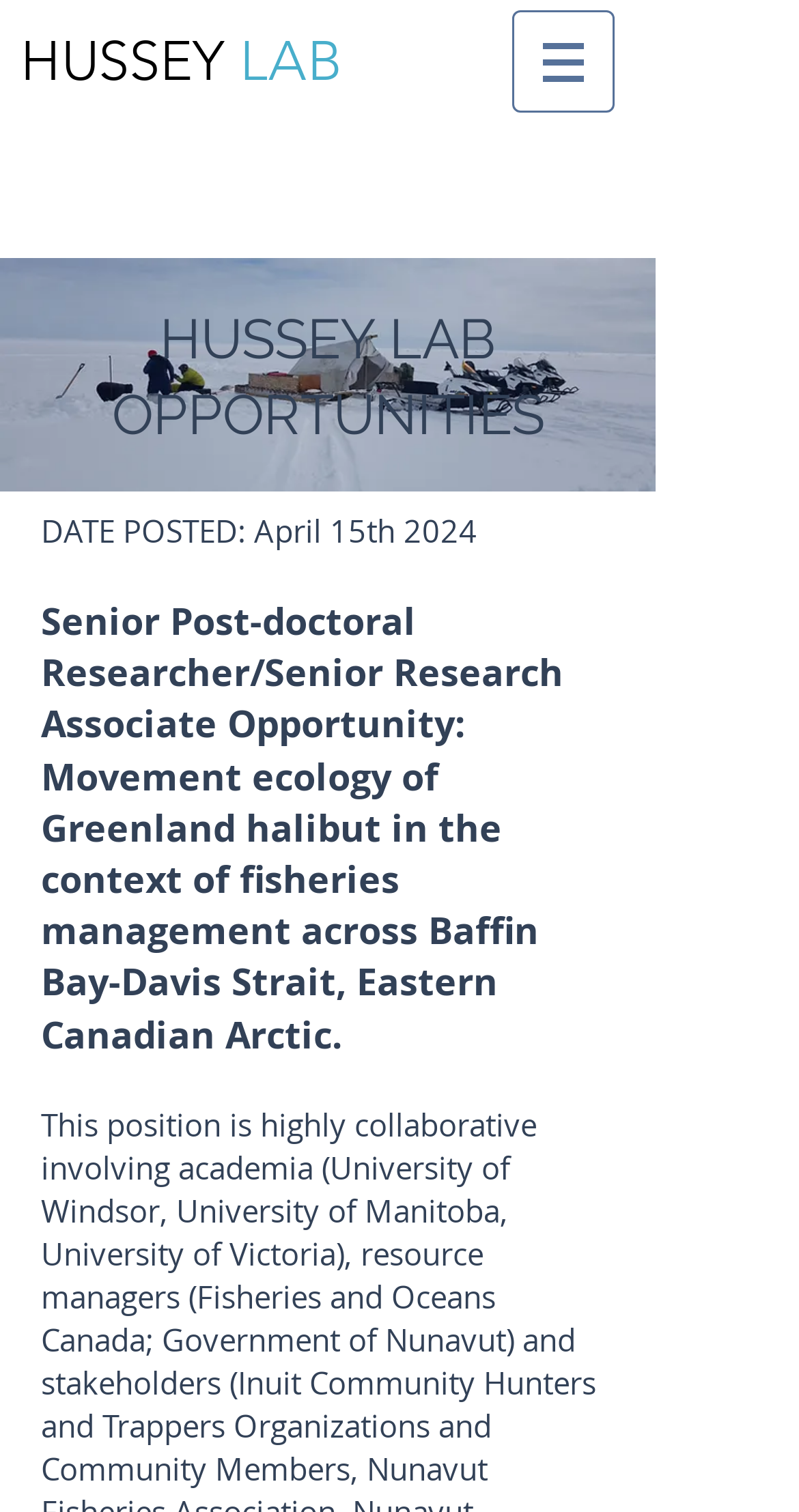What is the title of the research opportunity?
Use the information from the screenshot to give a comprehensive response to the question.

I found the title by reading the static text element that describes the research opportunity, which starts with 'Senior Post-doctoral Researcher/Senior Research Associate Opportunity: Movement ecology of Greenland halibut...'.